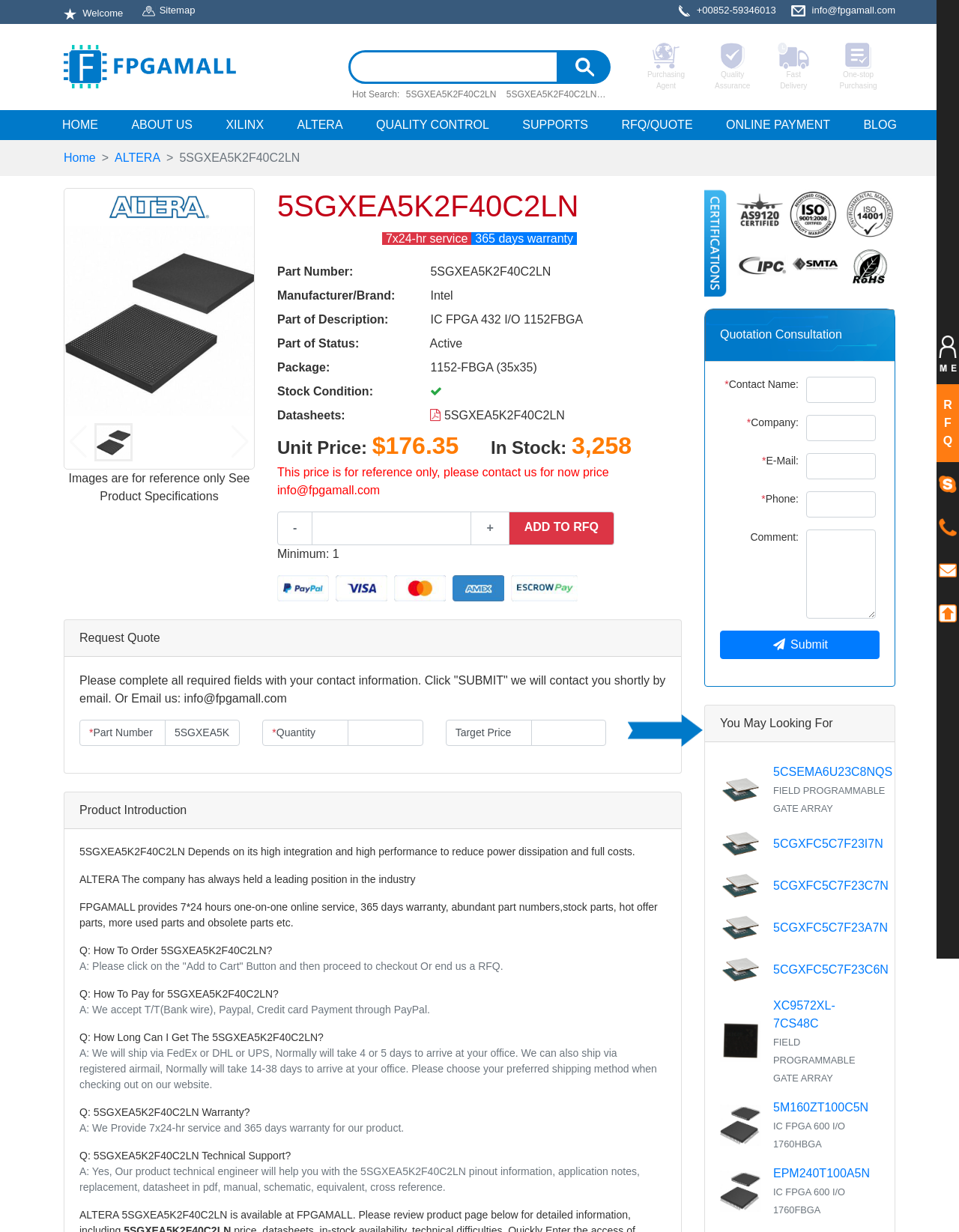Using the information in the image, give a comprehensive answer to the question: 
What is the current stock condition of the product?

The current stock condition of the product can be found in the product specifications section, which is located in the middle of the webpage. It is labeled as 'Stock Condition:' and the value is 'In Stock'.